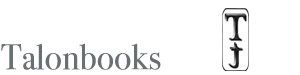What is the purpose of the logo? Based on the screenshot, please respond with a single word or phrase.

Brand identifier and representation